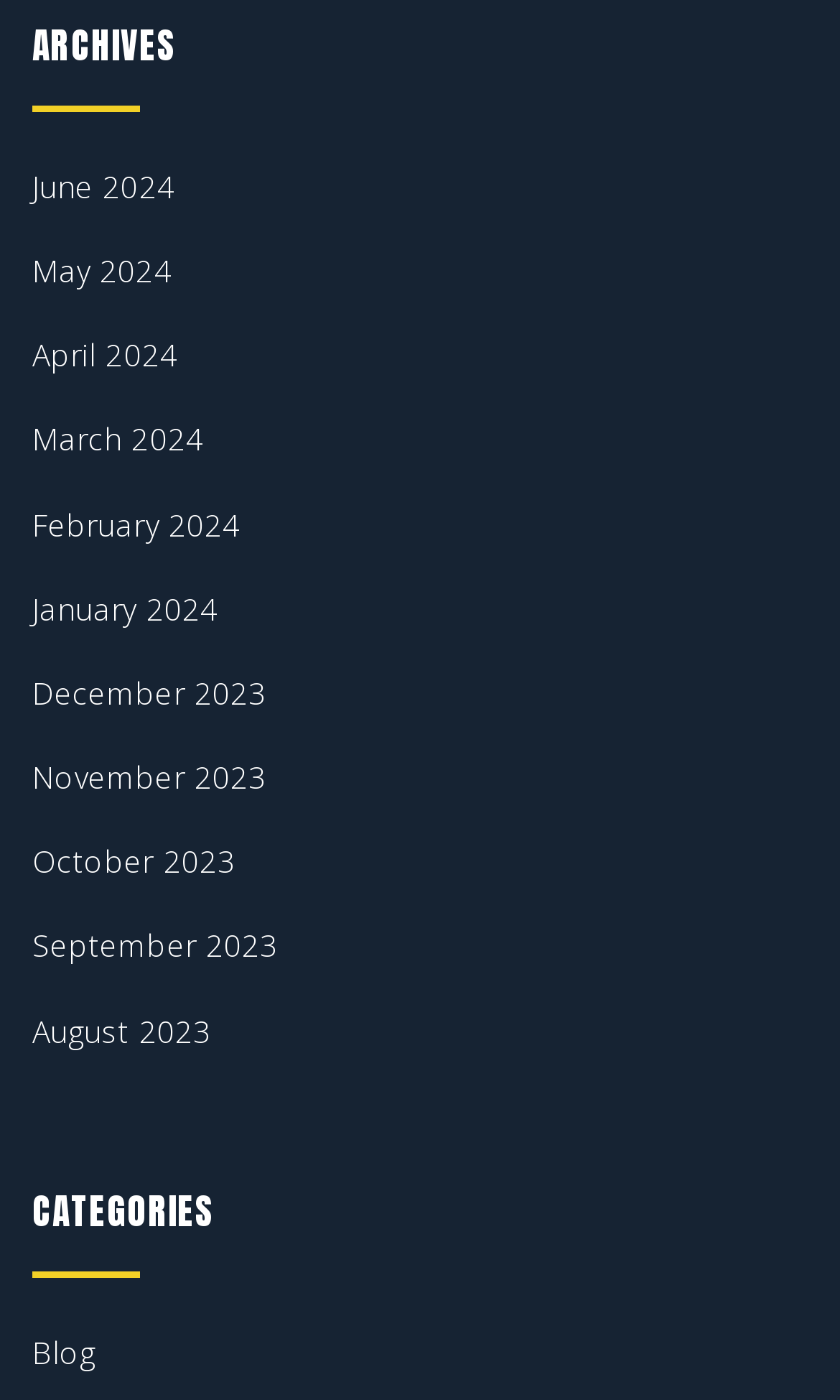Using the webpage screenshot, locate the HTML element that fits the following description and provide its bounding box: "Blog".

[0.038, 0.951, 0.114, 0.98]